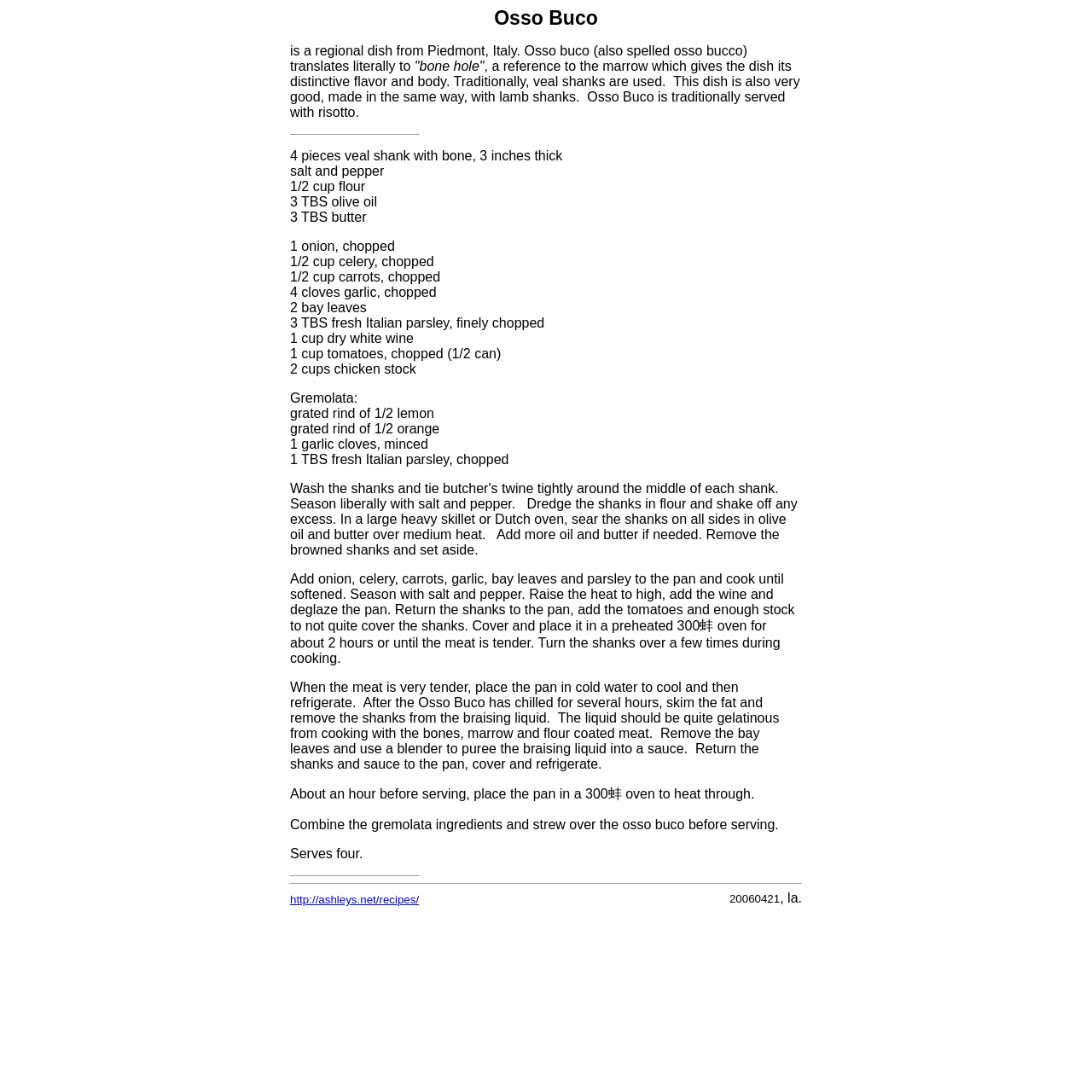Respond with a single word or phrase to the following question:
How many people does the recipe serve?

Four